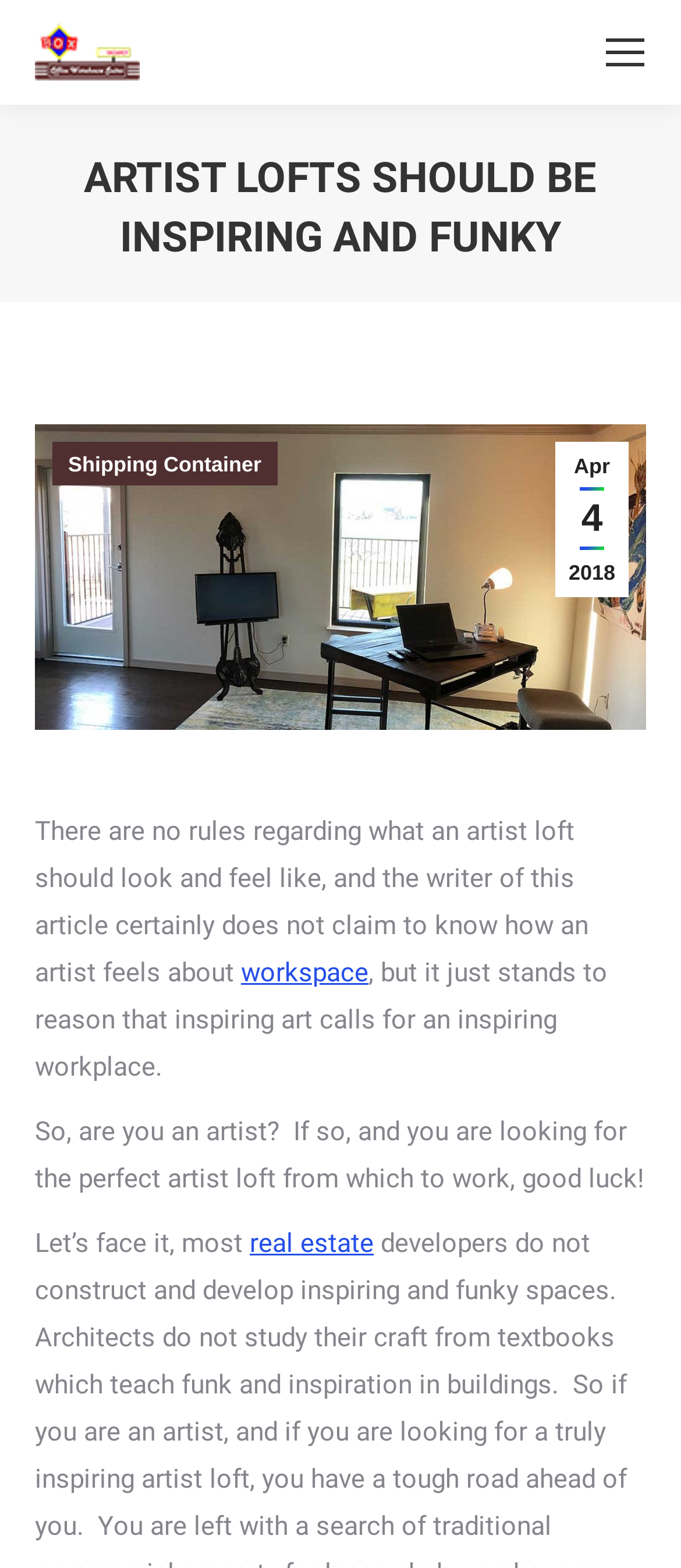Given the description: "Go to Top", determine the bounding box coordinates of the UI element. The coordinates should be formatted as four float numbers between 0 and 1, [left, top, right, bottom].

[0.872, 0.684, 0.974, 0.728]